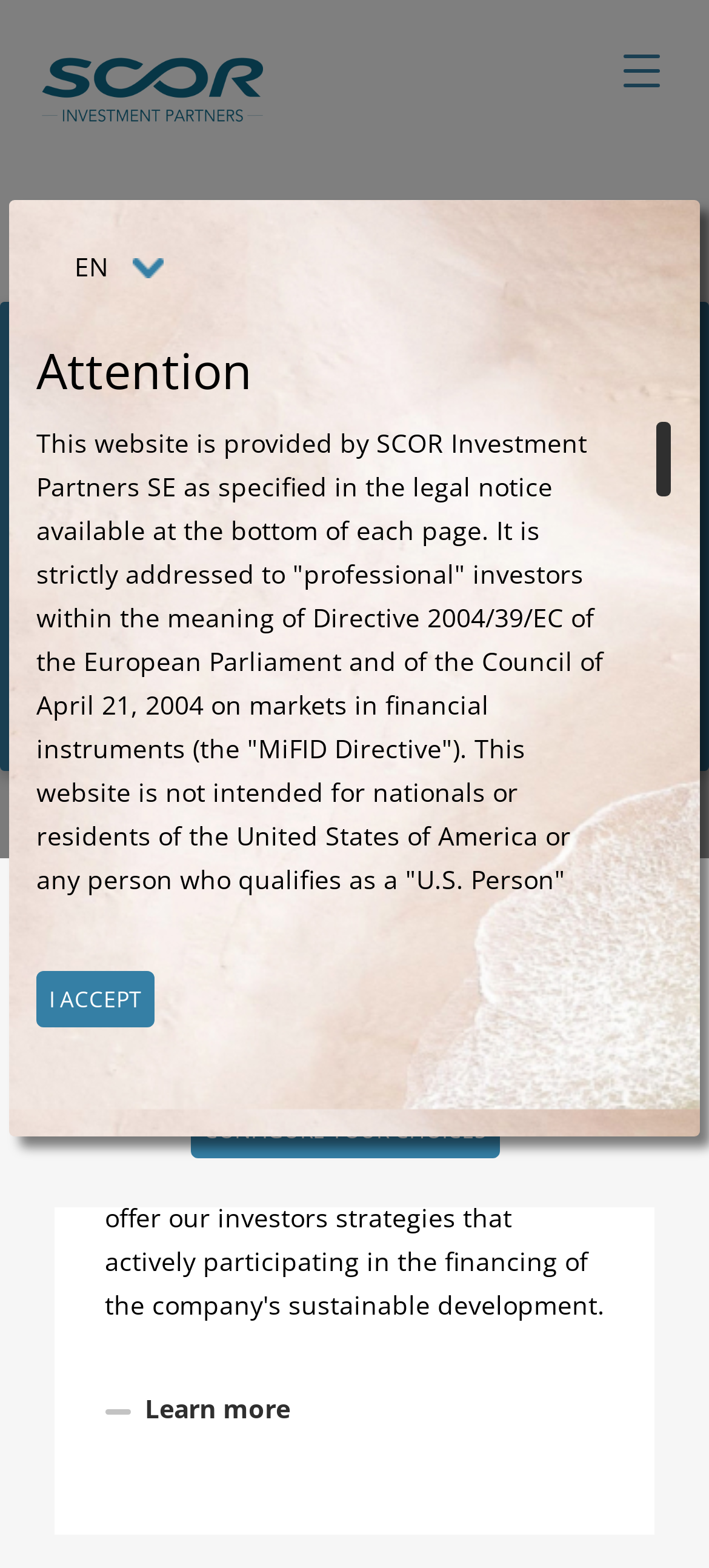Can you give a detailed response to the following question using the information from the image? What is the purpose of the dialog box?

The dialog box contains a long text that informs users of the legal notice, including the purpose of the website, the target audience, and the disclaimer, which suggests that the purpose of the dialog box is to inform users of the legal notice.